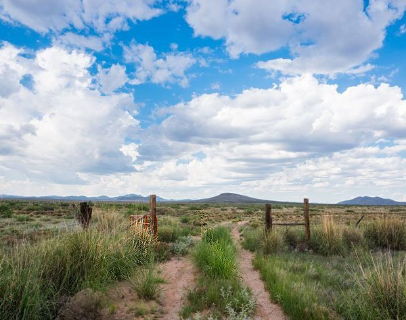Convey a detailed narrative of what is depicted in the image.

The image captures a serene landscape characteristic of the American Southwest. It features a dirt path leading through lush green grass and scattered wildflowers, bordered by rustic wooden fence posts. A backdrop of dramatic clouds fills the bright blue sky, creating a striking contrast against the earthy tones of the terrain. In the distance, gentle rolling hills are visible, hinting at the rugged beauty of the region. This tranquil scene beautifully embodies the essence of outdoor exploration and the natural beauty found in areas like Santa Fe, accentuated by the vast open spaces and rich textures of the land.